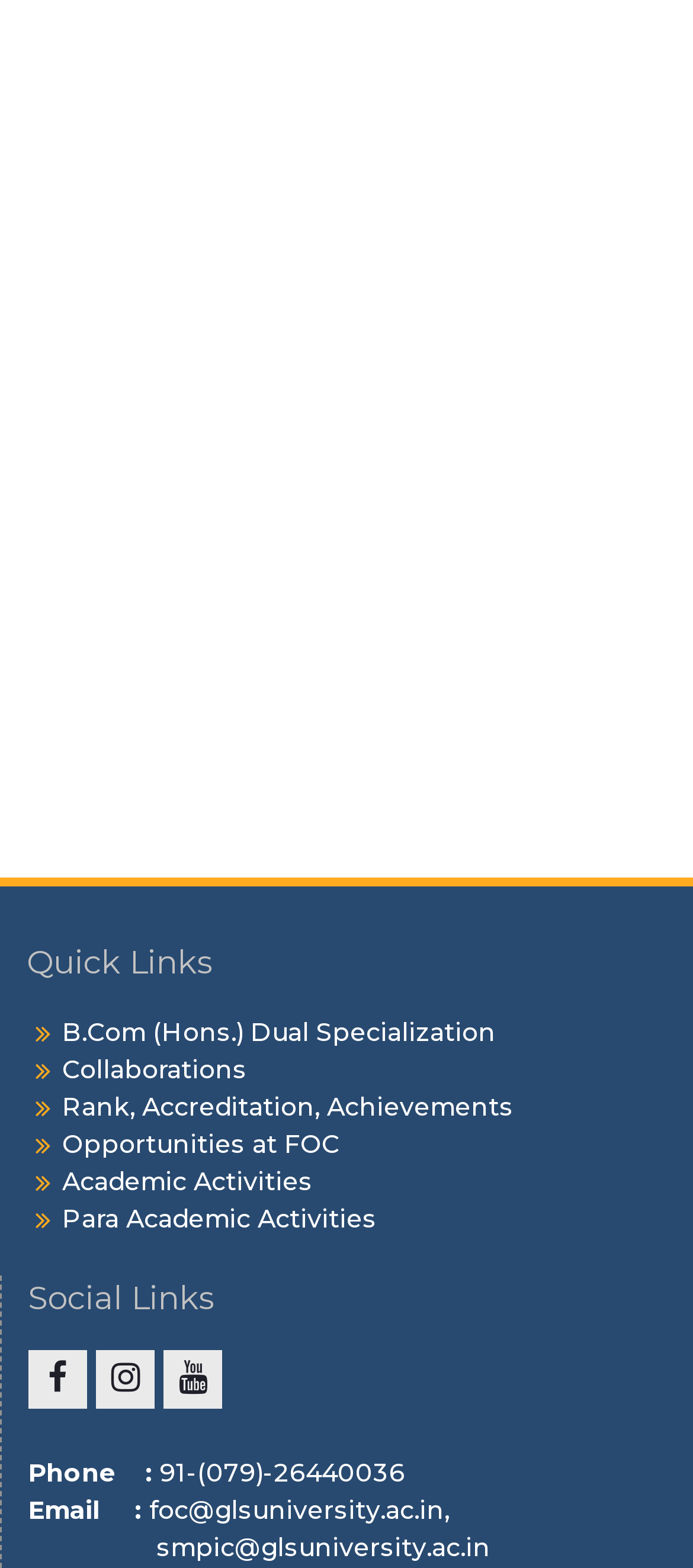Determine the bounding box coordinates for the clickable element required to fulfill the instruction: "Visit B.Com (Hons.) Dual Specialization". Provide the coordinates as four float numbers between 0 and 1, i.e., [left, top, right, bottom].

[0.09, 0.648, 0.715, 0.669]